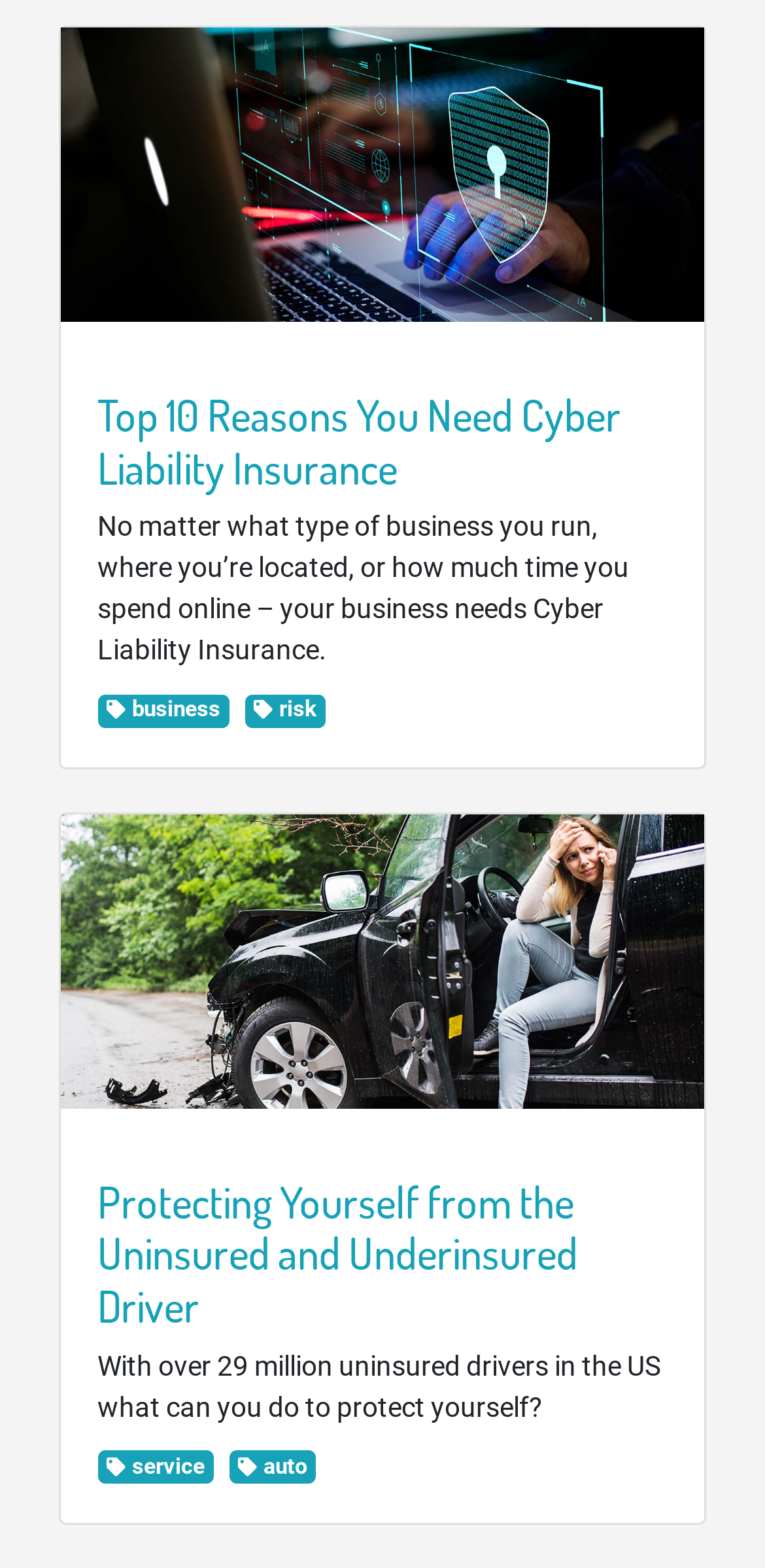Please indicate the bounding box coordinates for the clickable area to complete the following task: "Explore Protecting Yourself from the Uninsured and Underinsured Driver". The coordinates should be specified as four float numbers between 0 and 1, i.e., [left, top, right, bottom].

[0.128, 0.748, 0.756, 0.849]